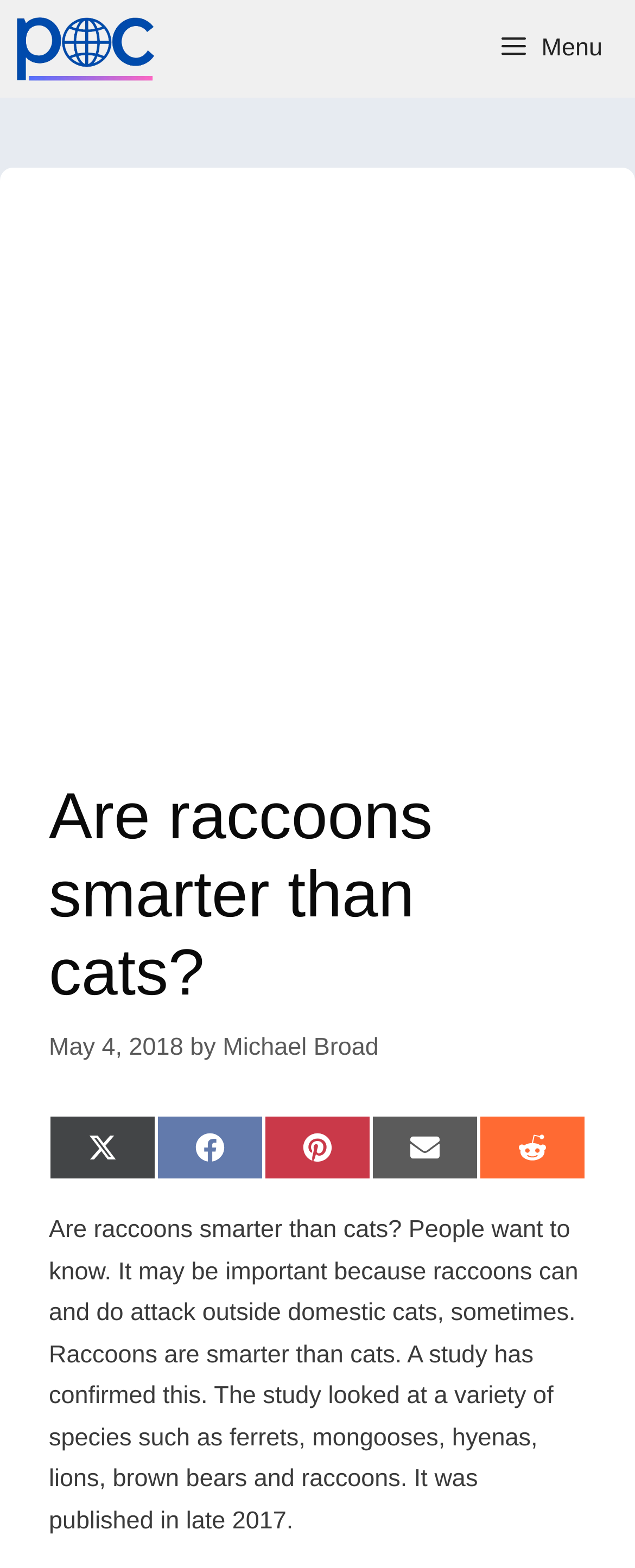Please examine the image and answer the question with a detailed explanation:
What is the topic of the article?

The topic of the article can be inferred by looking at the heading 'Are raccoons smarter than cats?' and the article content which discusses the comparison of raccoons and cats in terms of intelligence.